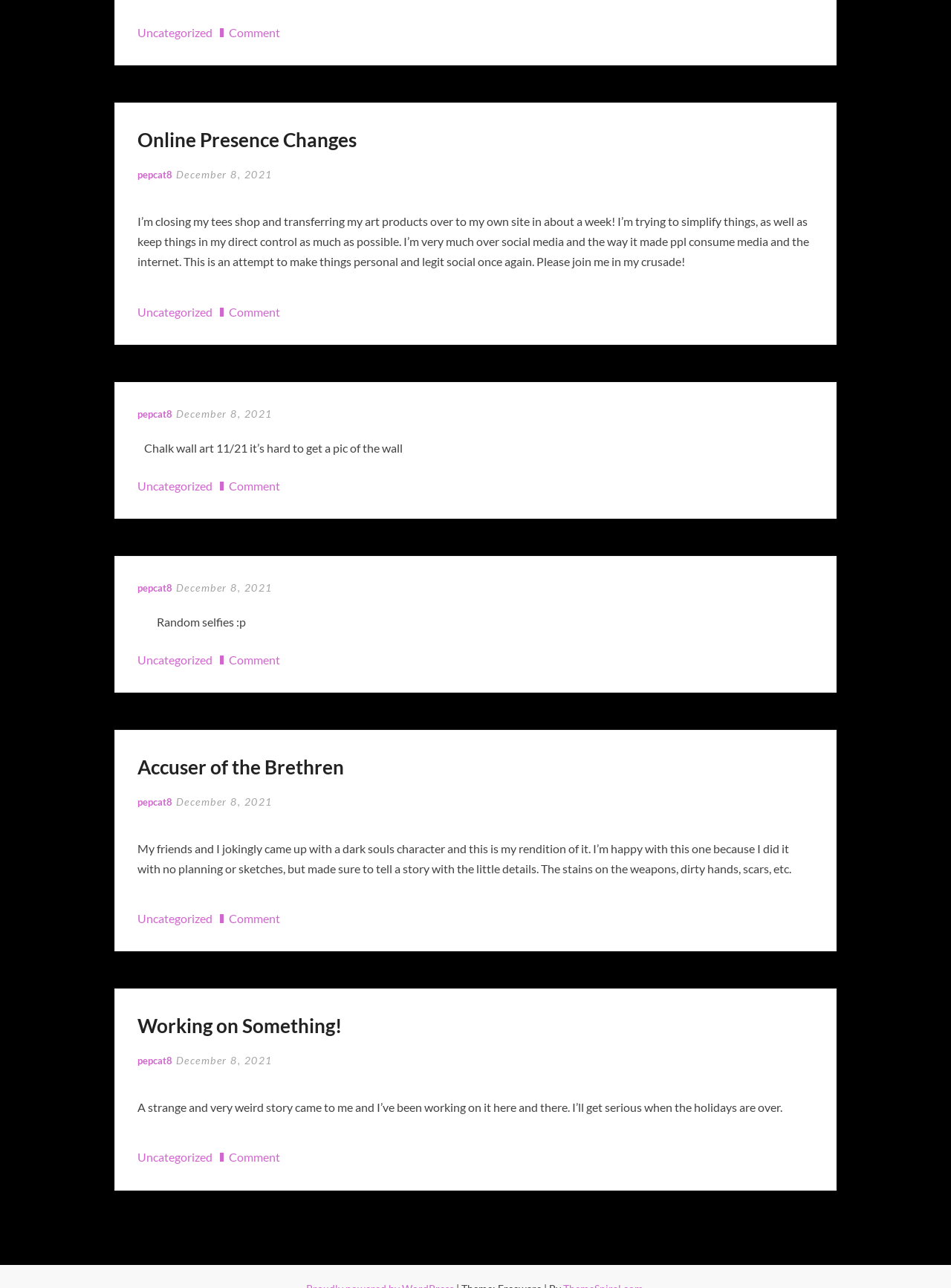Determine the bounding box coordinates for the HTML element described here: "Accuser of the Brethren".

[0.144, 0.586, 0.361, 0.605]